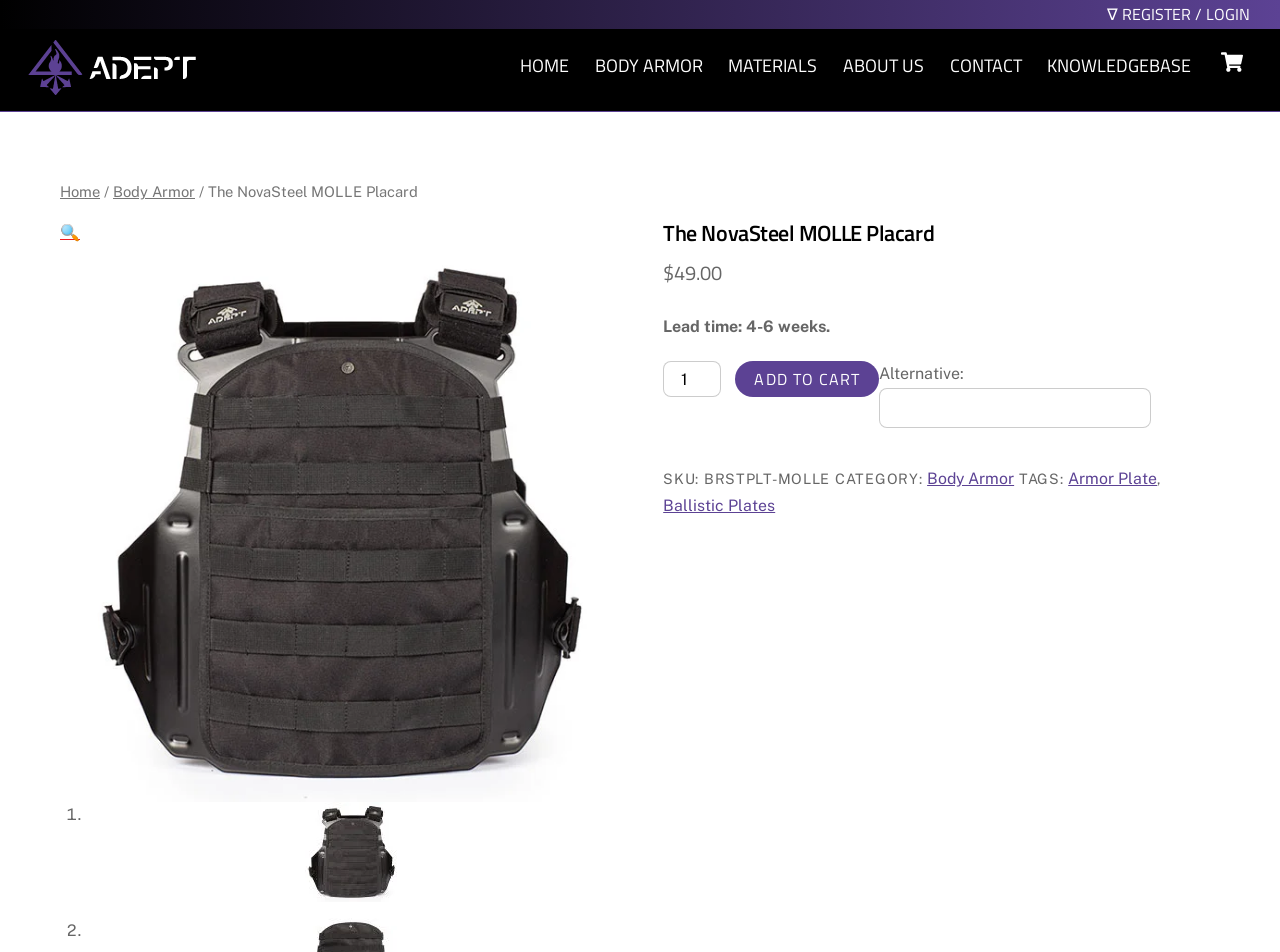What is the name of the product?
Look at the screenshot and respond with one word or a short phrase.

NovaSteel MOLLE Placard